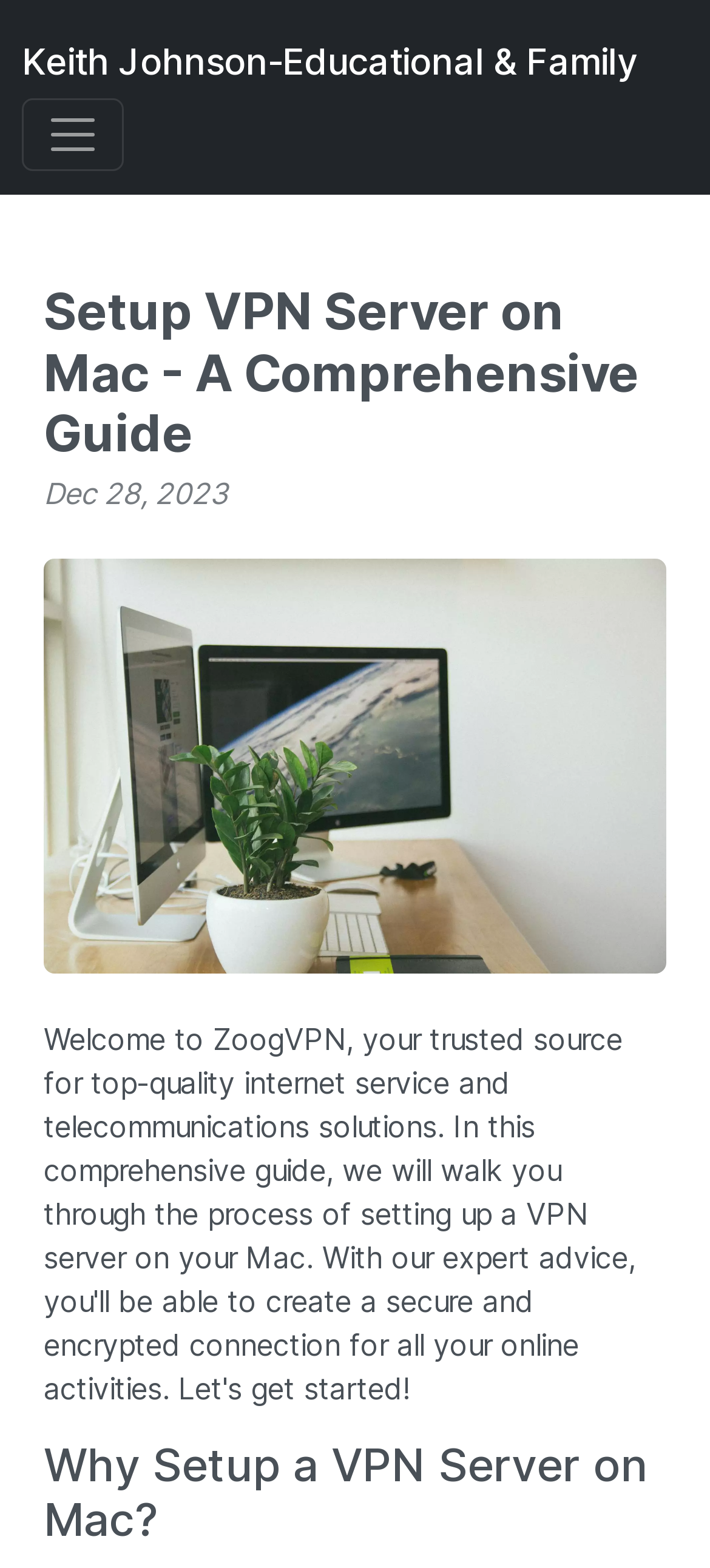Predict the bounding box coordinates of the UI element that matches this description: "aria-label="Toggle navigation"". The coordinates should be in the format [left, top, right, bottom] with each value between 0 and 1.

[0.031, 0.062, 0.174, 0.109]